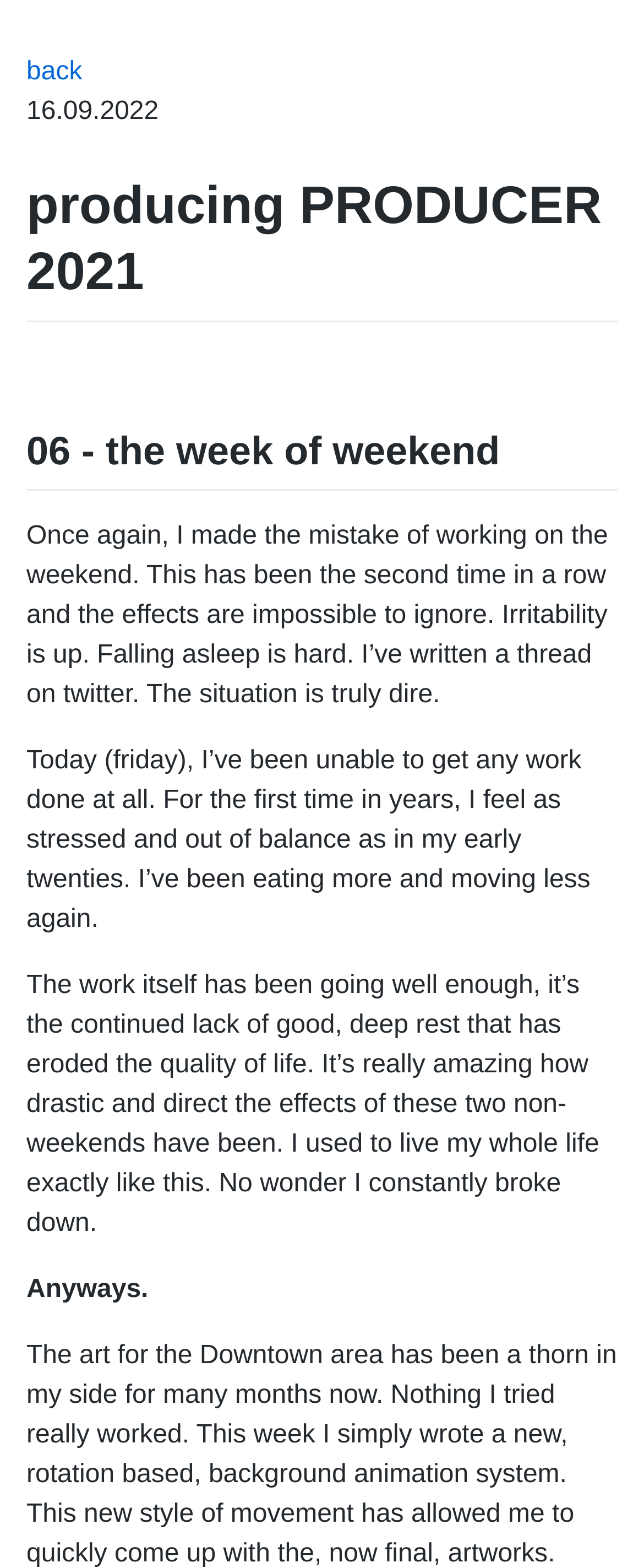Please provide a detailed answer to the question below by examining the image:
What is the author's current emotional state?

After reading the text, I understood that the author is feeling stressed and out of balance due to lack of rest and working on weekends, which is affecting their quality of life.